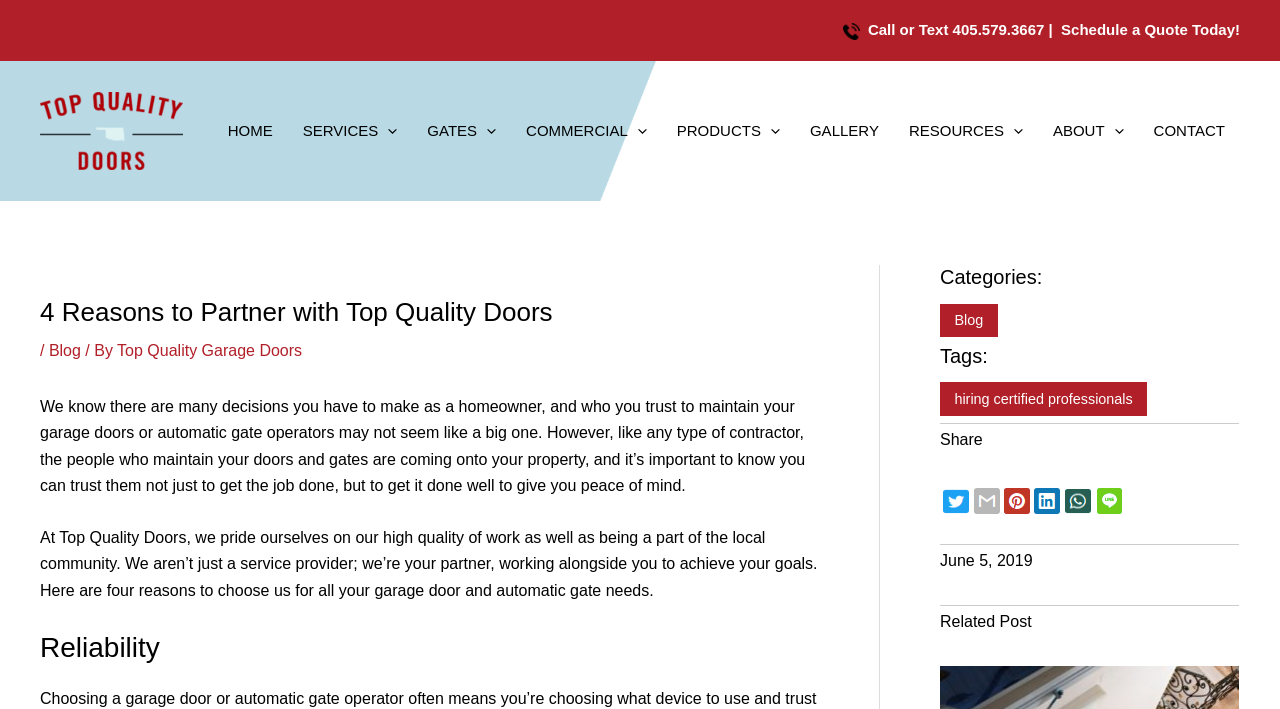Identify the primary heading of the webpage and provide its text.

4 Reasons to Partner with Top Quality Doors